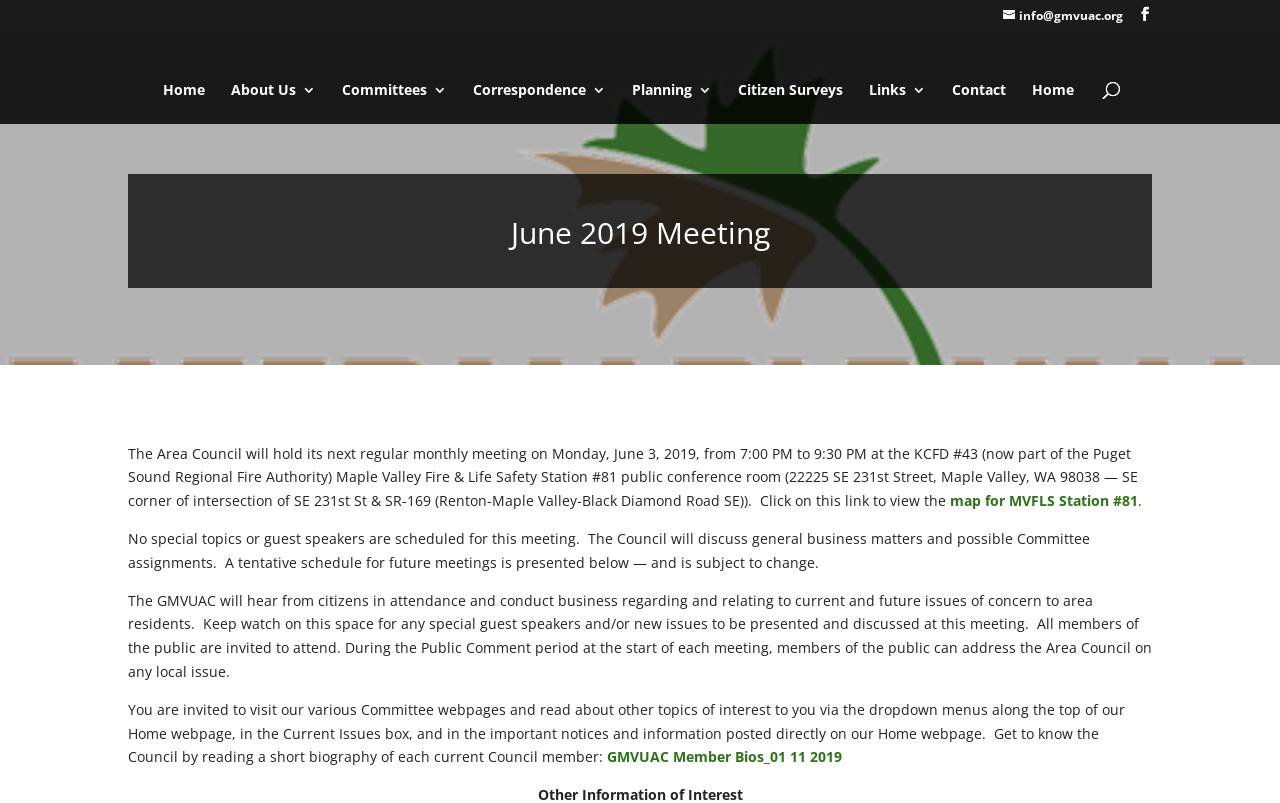What can be found on the Committee webpages?
Can you provide an in-depth and detailed response to the question?

I found the answer by reading the text content of the webpage, specifically the section that mentions the Committee webpages. The text mentions 'You are invited to visit our various Committee webpages and read about other topics of interest to you...'.